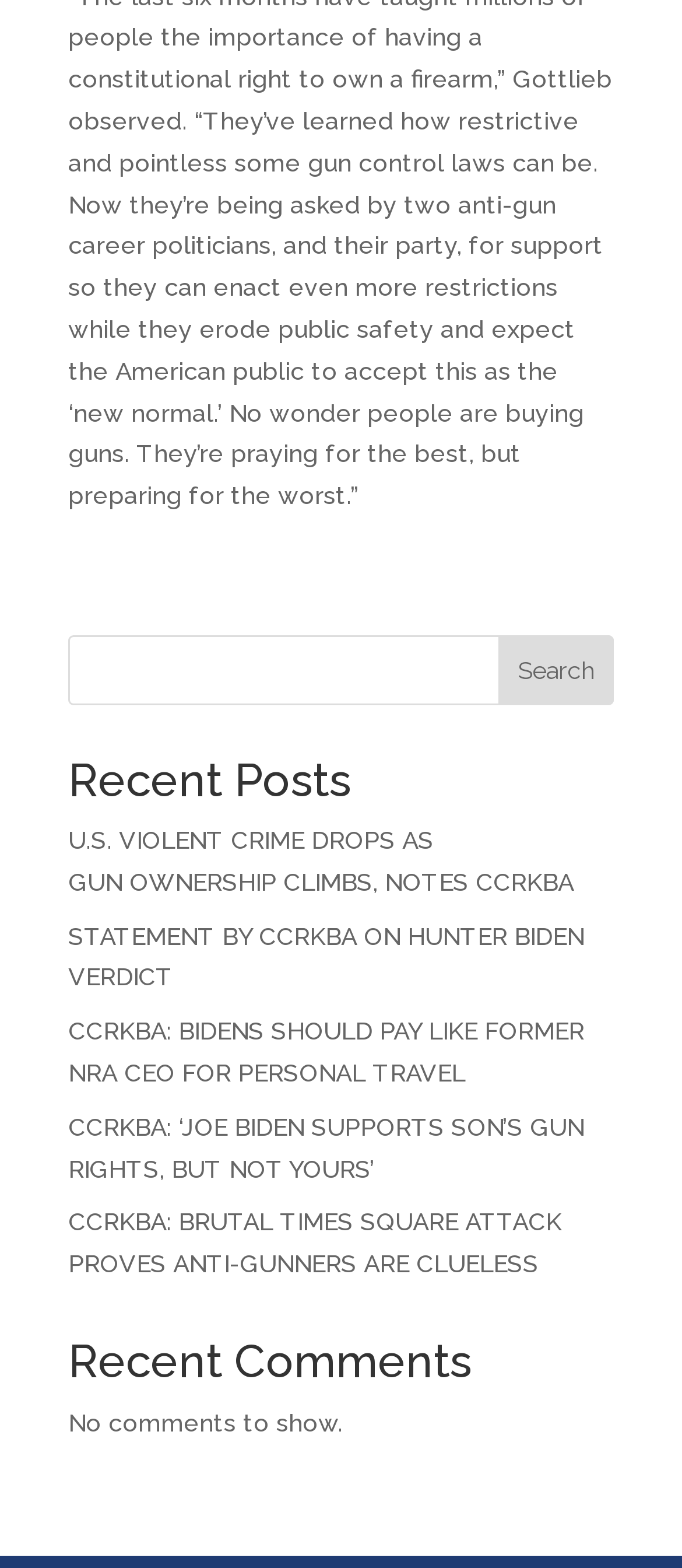Respond concisely with one word or phrase to the following query:
What is the purpose of the search box?

To search for content